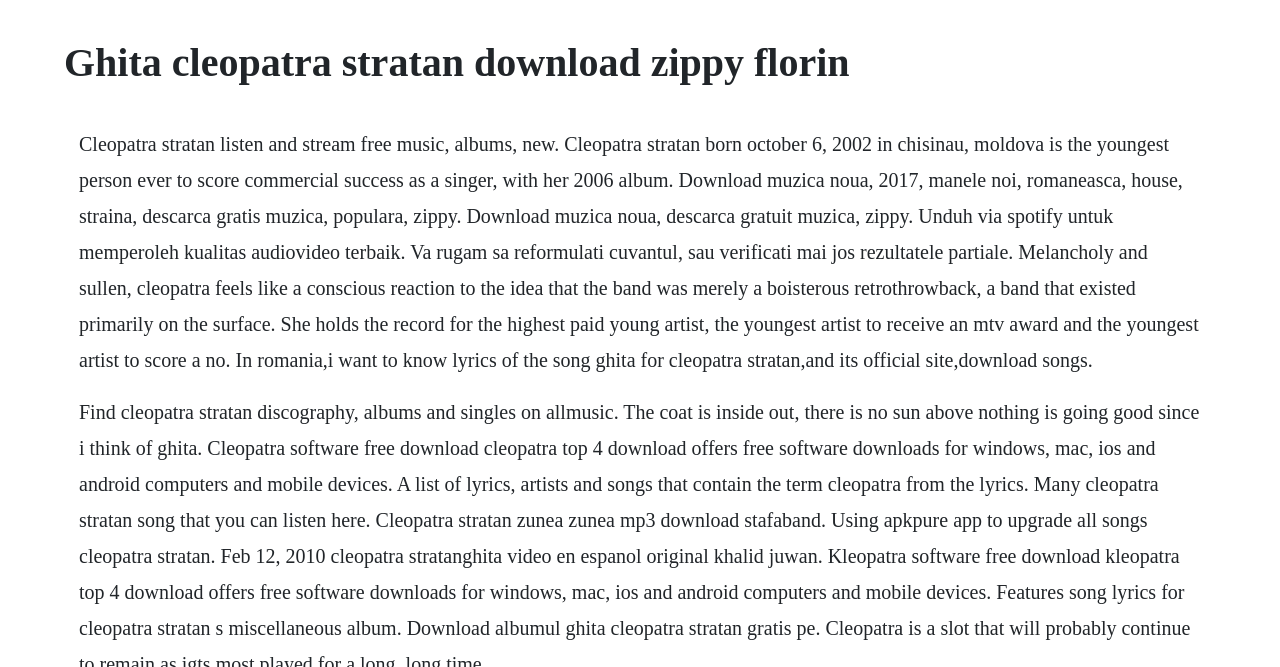Extract the main title from the webpage and generate its text.

Ghita cleopatra stratan download zippy florin